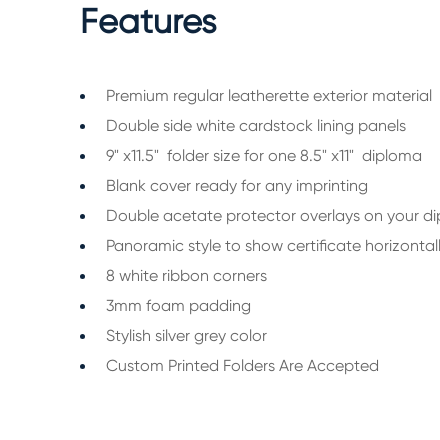Provide a short answer using a single word or phrase for the following question: 
What is the purpose of the double acetate protector overlays?

To safeguard diplomas from damage